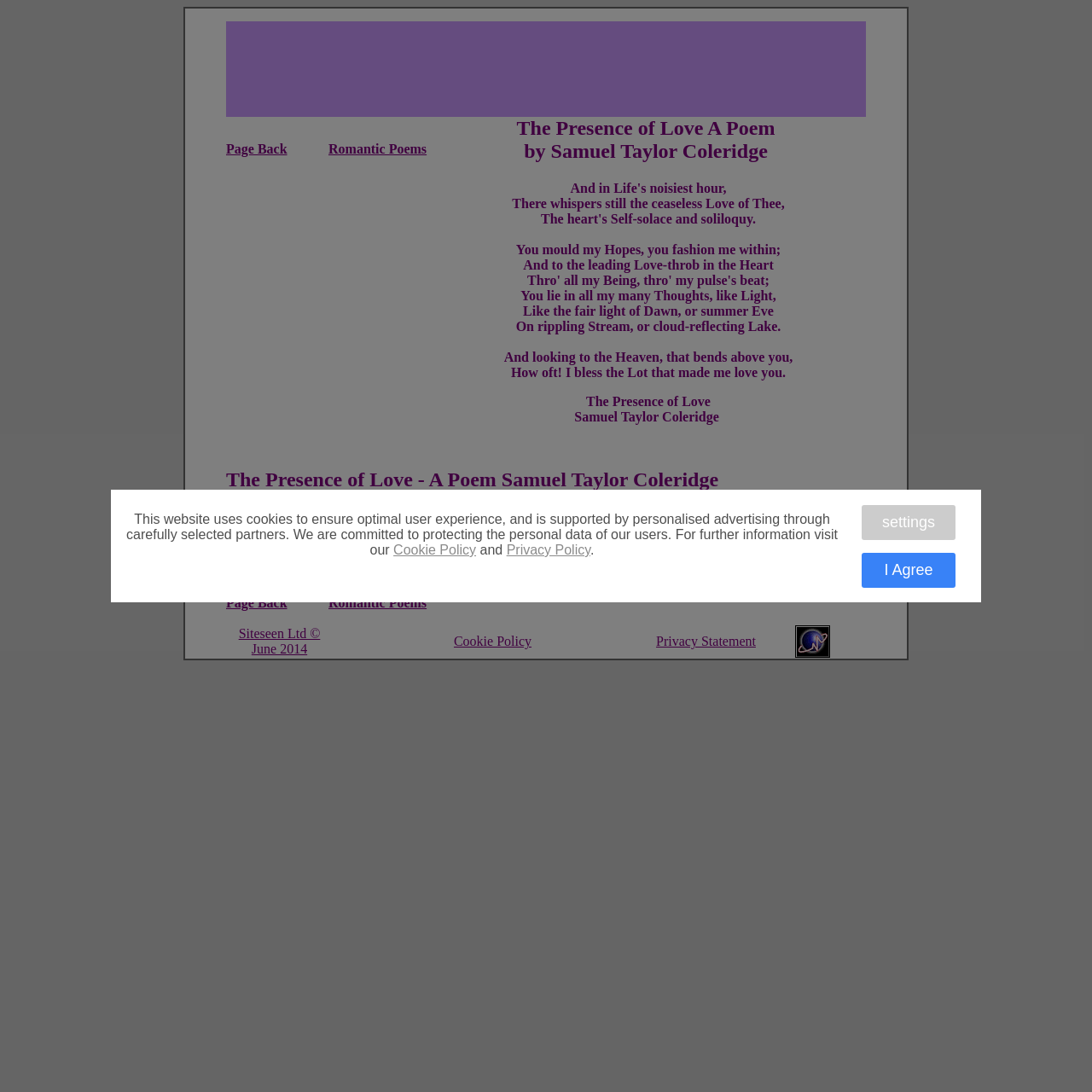What is the website's policy on user data?
Using the screenshot, give a one-word or short phrase answer.

Protecting personal data